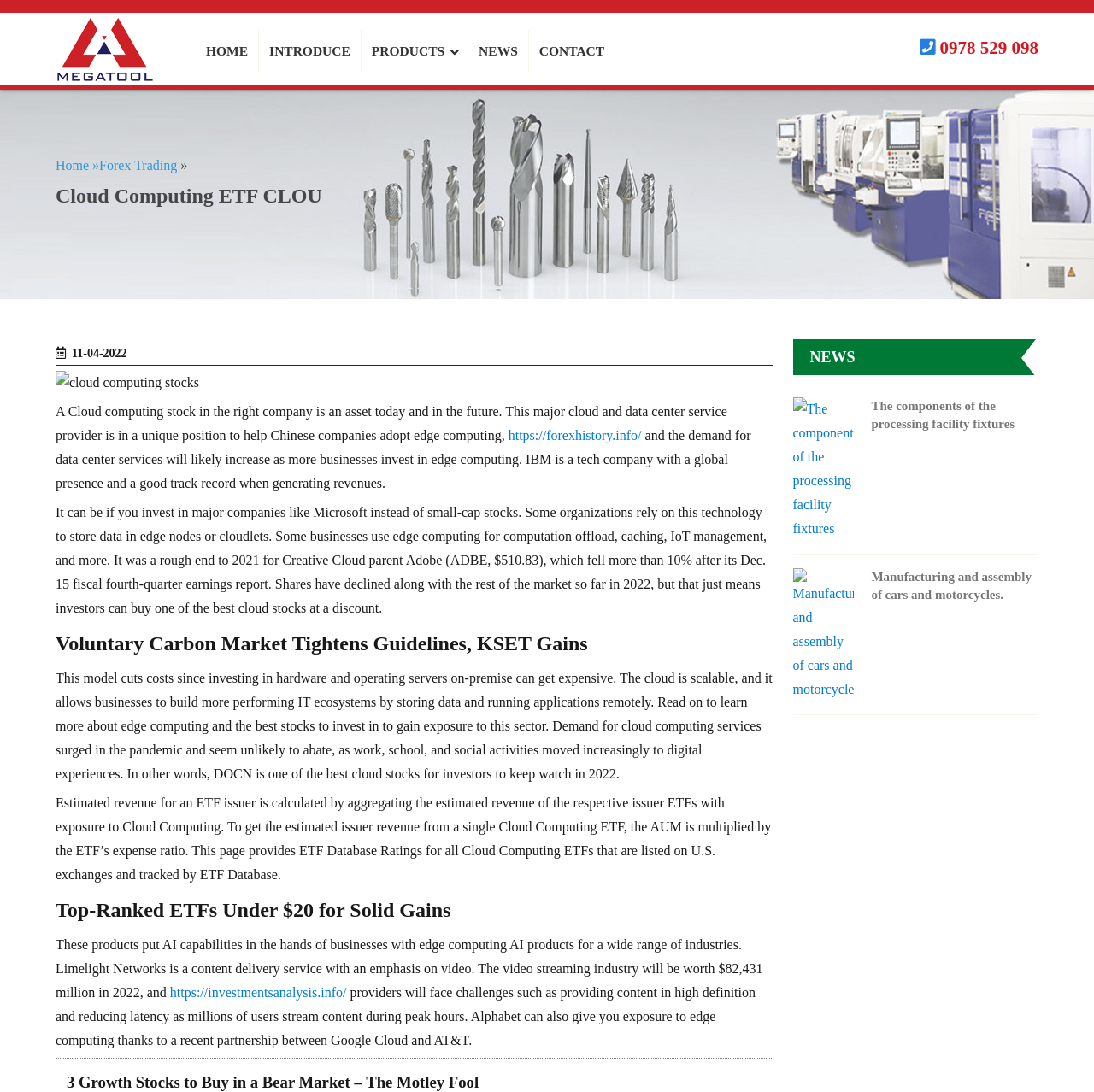Craft a detailed narrative of the webpage's structure and content.

The webpage is about Cloud Computing ETF CLOU, provided by MEGA TOOL CO., LTD. At the top, there are six links: HOME, INTRODUCE, PRODUCTS, NEWS, and CONTACT, aligned horizontally. Below these links, there is a phone number "0978 529 098" on the right side. 

The main content starts with a heading "Cloud Computing ETF CLOU" followed by a date "11-04-2022" and an image related to cloud computing stocks. The text below the image discusses the benefits of investing in cloud computing stocks, specifically mentioning companies like IBM and Microsoft. 

There are several sections of text, each discussing different aspects of cloud computing, such as edge computing, data center services, and the benefits of investing in major companies. The text also mentions specific companies like Adobe and Limelight Networks.

On the right side, there is a section with a heading "NEWS" and two images with corresponding headings and links: "The components of the processing facility fixtures" and "Manufacturing and assembly of cars and motorcycles." These sections appear to be related to news articles or updates.

Throughout the webpage, there are several links to external websites, such as forexhistory.info and investmentsanalysis.info.